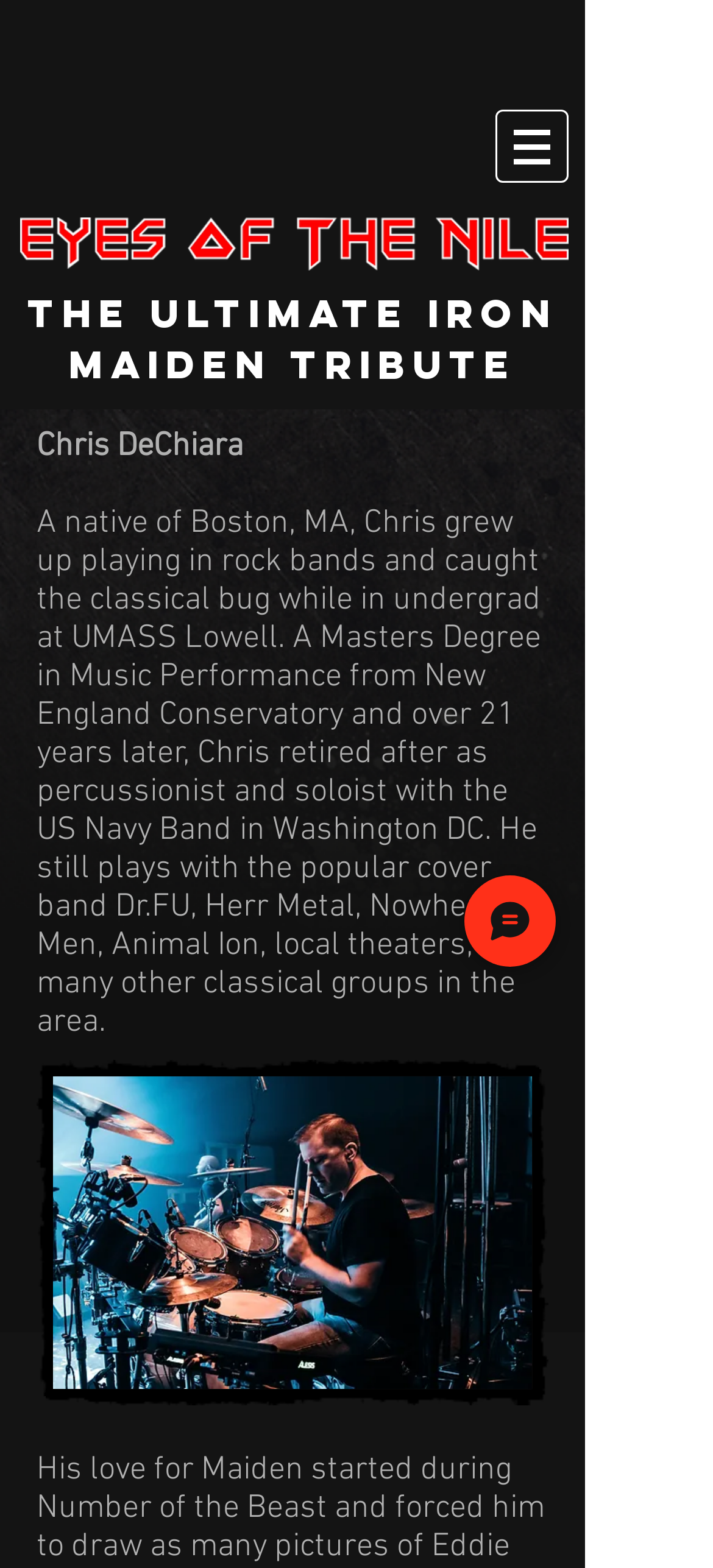Generate a comprehensive description of the webpage.

The webpage is about Chris DeChiara's bio, with a focus on his music career. At the top left, there is a horizontal logo image, accompanied by a heading that reads "The ultimate iron maiden tribute". 

To the right of the logo, there is a navigation menu labeled "Site", which contains a button with a popup menu. The button is indicated by a small image. 

Below the navigation menu, there is a section dedicated to Chris DeChiara's bio. It starts with his name, followed by a brief paragraph describing his background, including his education and music career. The text is divided into three blocks, with the first block containing his name, the second block containing a non-breaking space, and the third block containing the main bio text.

To the right of the bio text, there is an image labeled "1.jpg", which contains another image "_ATB4377 (1).JPG". 

At the bottom right, there is a button labeled "Chat", accompanied by a small image.